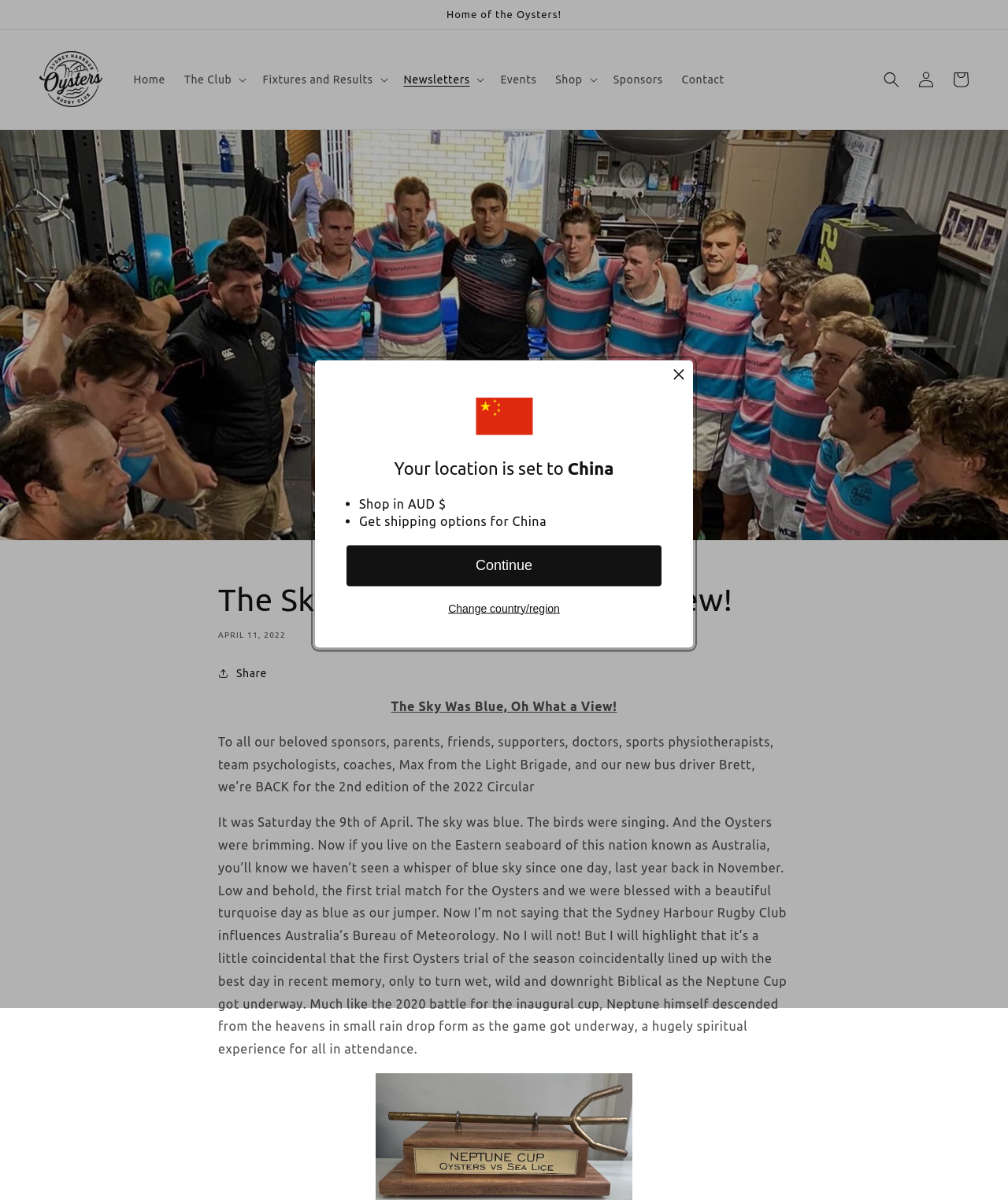Please specify the bounding box coordinates for the clickable region that will help you carry out the instruction: "Share the article".

[0.216, 0.553, 0.265, 0.57]